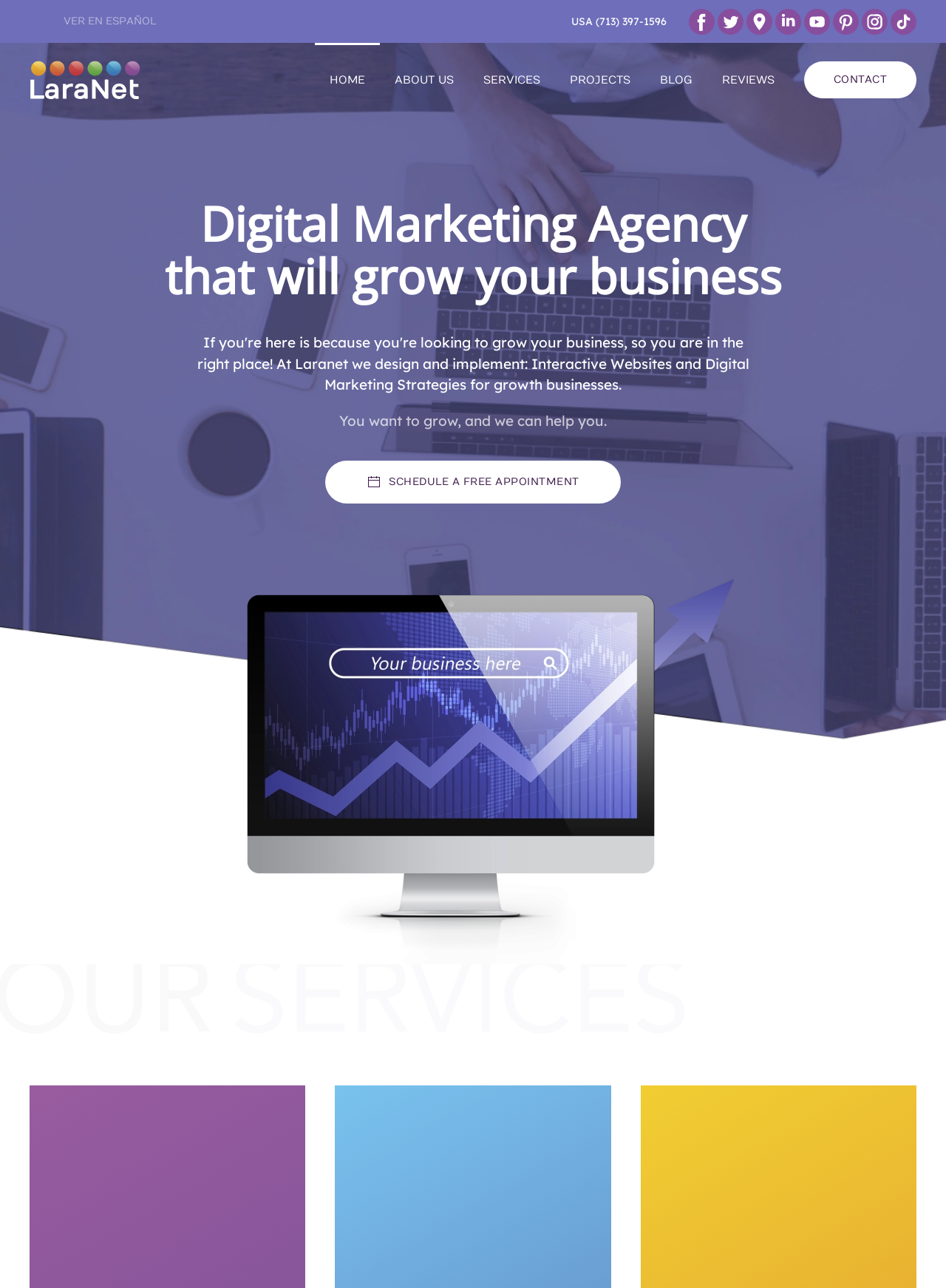What is the purpose of the 'SCHEDULE A FREE APPOINTMENT' link?
Answer the question in as much detail as possible.

The 'SCHEDULE A FREE APPOINTMENT' link is located in the middle of the webpage, and its text suggests that it is a call-to-action to schedule a free appointment, likely with the digital marketing agency.